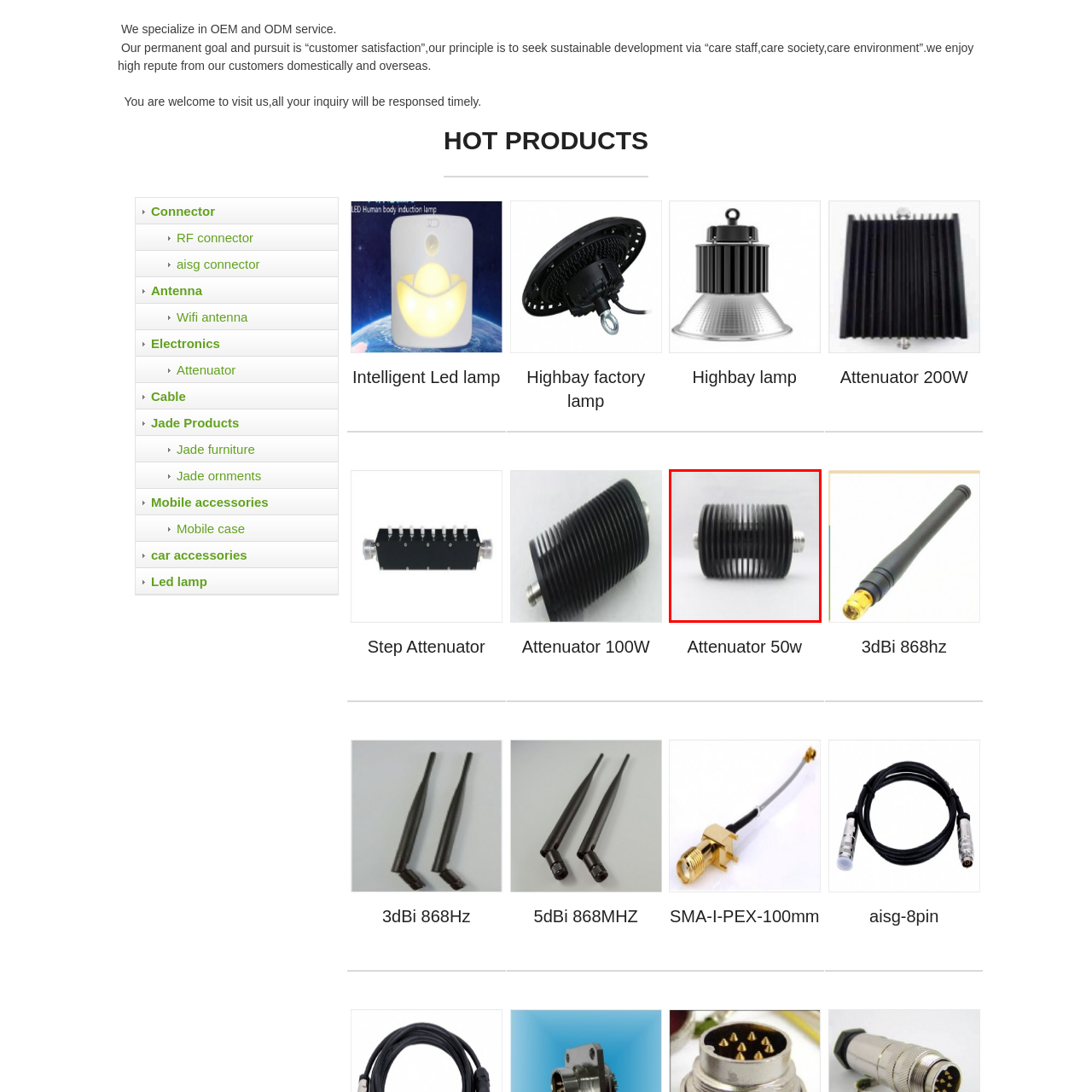In which field is the Step Attenuator commonly used?
Analyze the image surrounded by the red bounding box and answer the question in detail.

The Step Attenuator is commonly used in telecommunications and RF engineering, as mentioned in the caption. This is due to its ability to regulate signal strength and minimize signal distortion, making it an essential component in high-frequency applications.